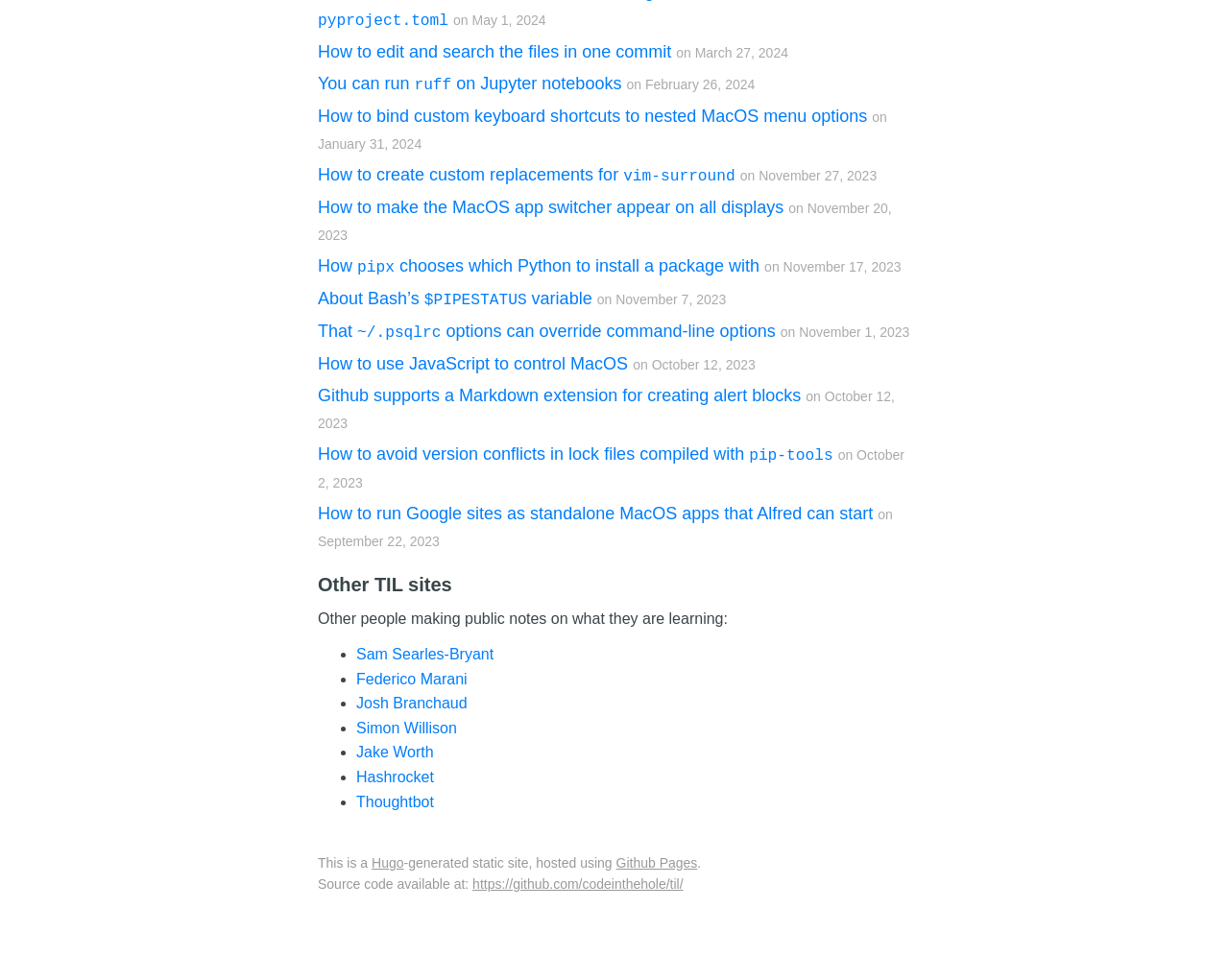From the webpage screenshot, predict the bounding box of the UI element that matches this description: "Simon Willison".

[0.29, 0.723, 0.372, 0.739]